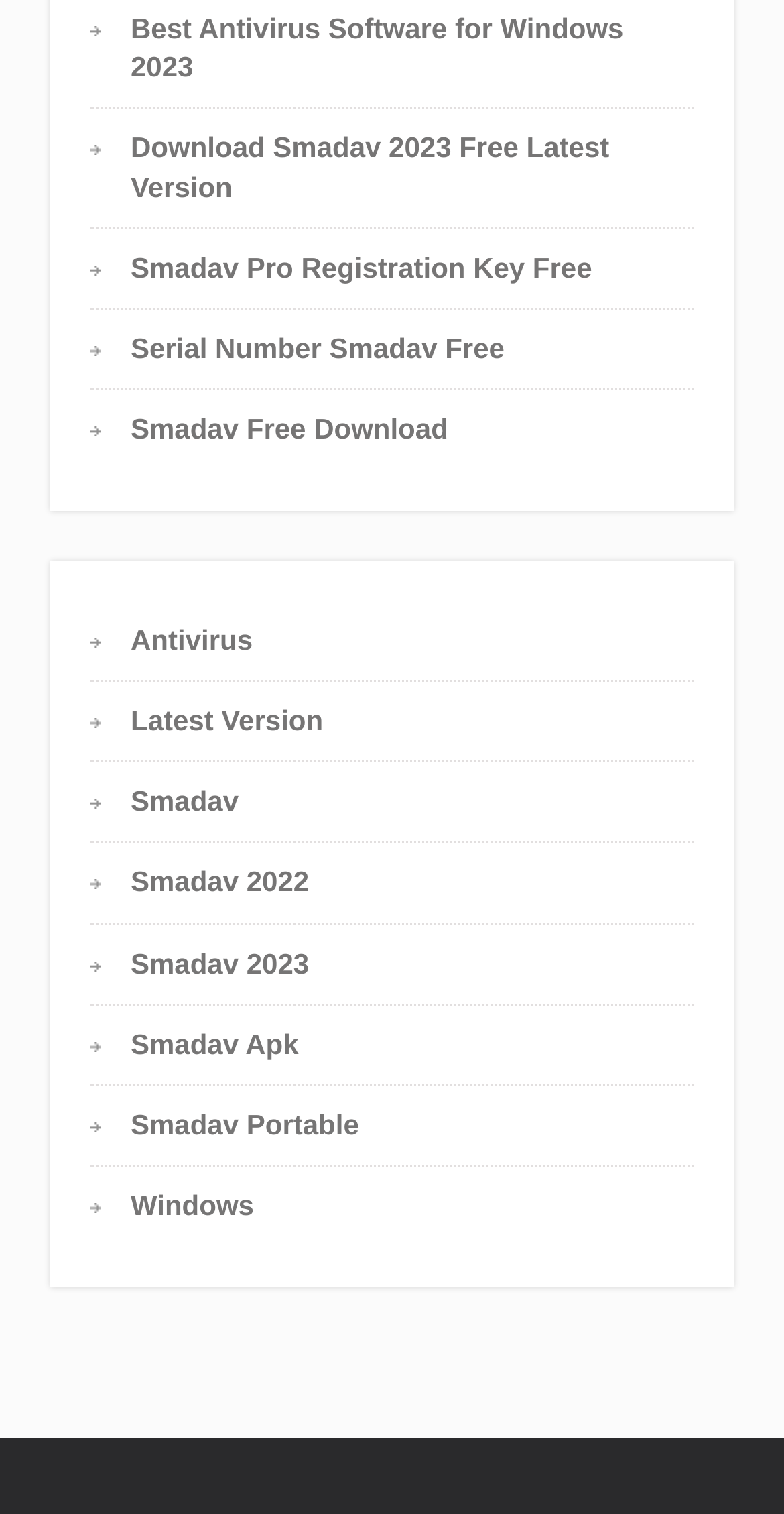Respond to the question below with a concise word or phrase:
What operating system is the antivirus software for?

Windows